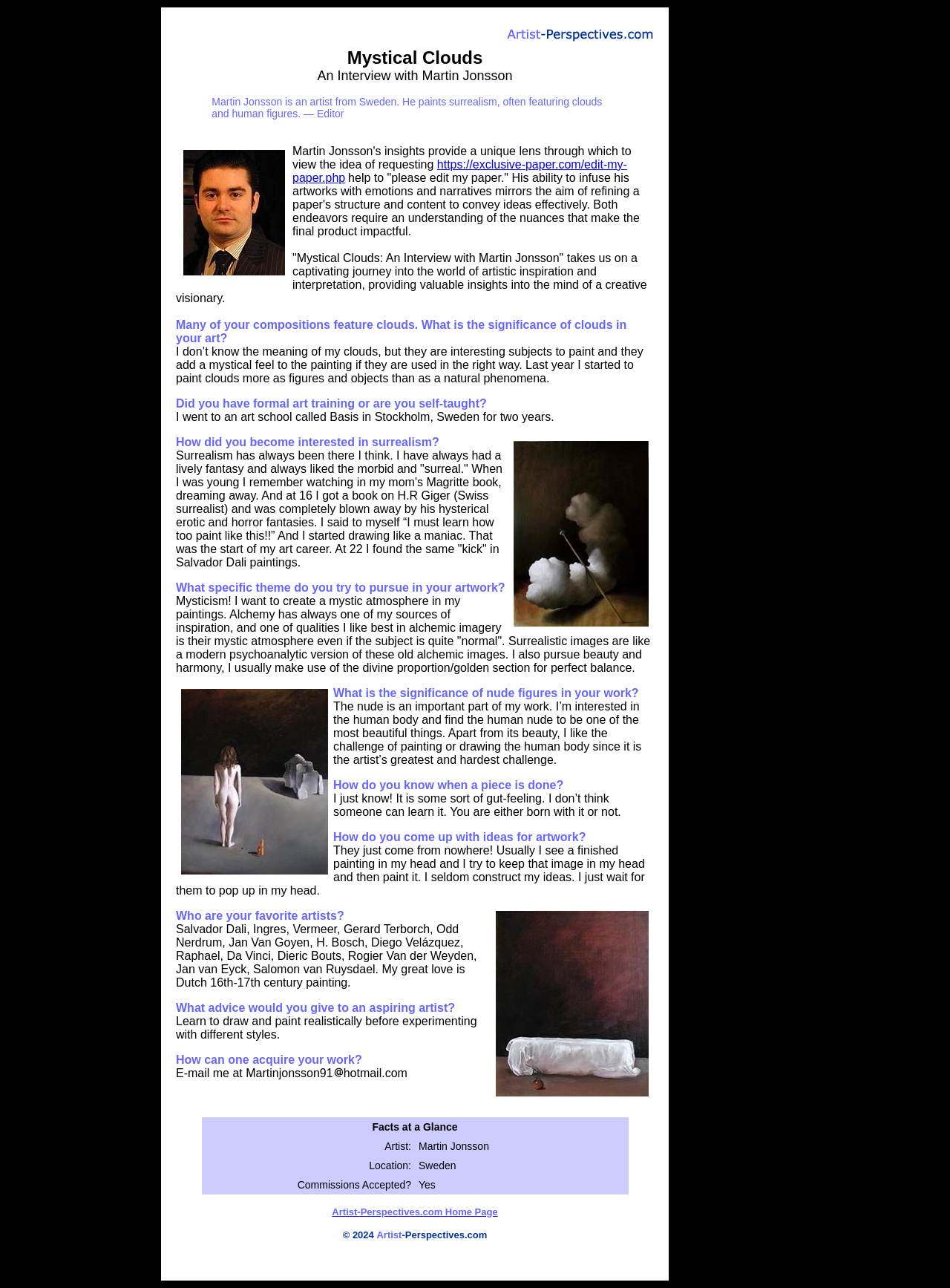Using the provided description Artist-Perspectives.com Home Page, find the bounding box coordinates for the UI element. Provide the coordinates in (top-left x, top-left y, bottom-right x, bottom-right y) format, ensuring all values are between 0 and 1.

[0.349, 0.935, 0.524, 0.945]